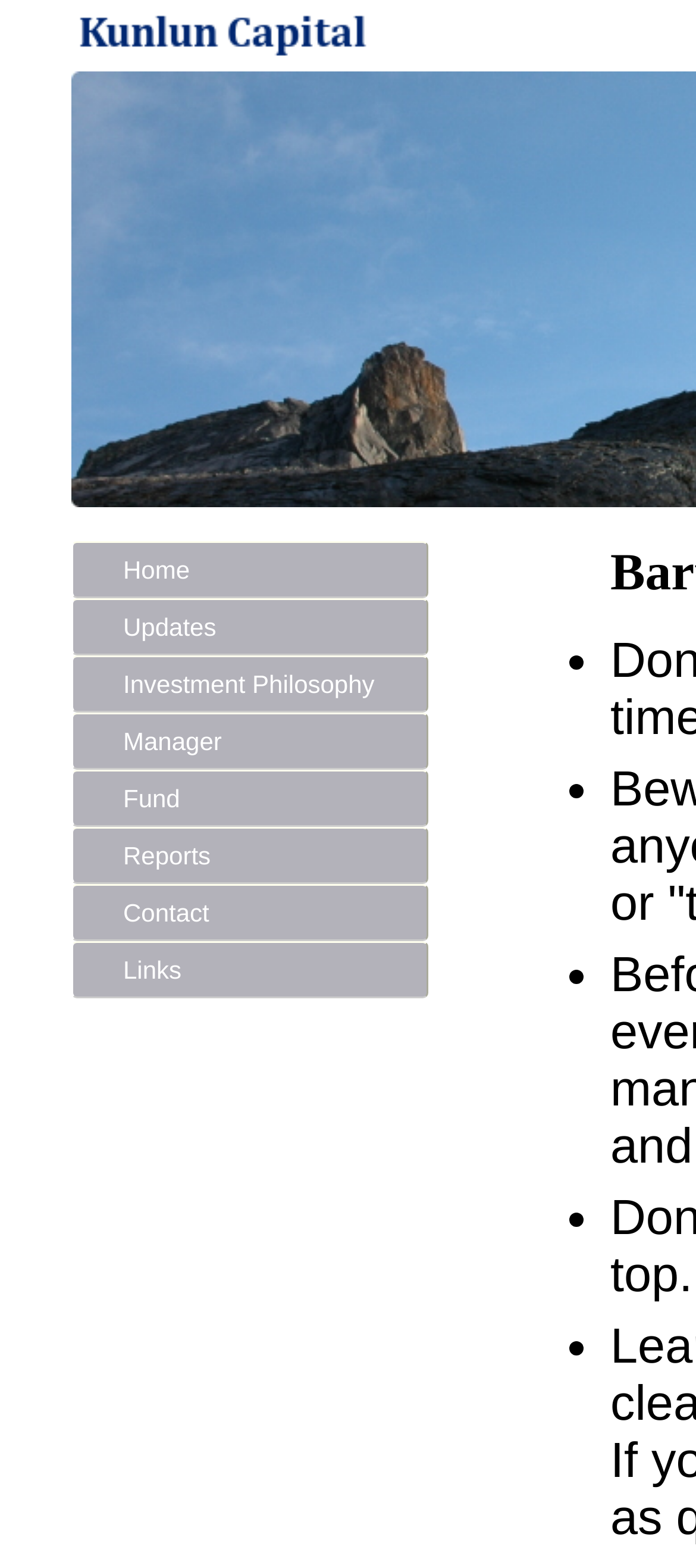Determine the bounding box coordinates for the clickable element to execute this instruction: "View related post 'How to Report Identity Theft'". Provide the coordinates as four float numbers between 0 and 1, i.e., [left, top, right, bottom].

None